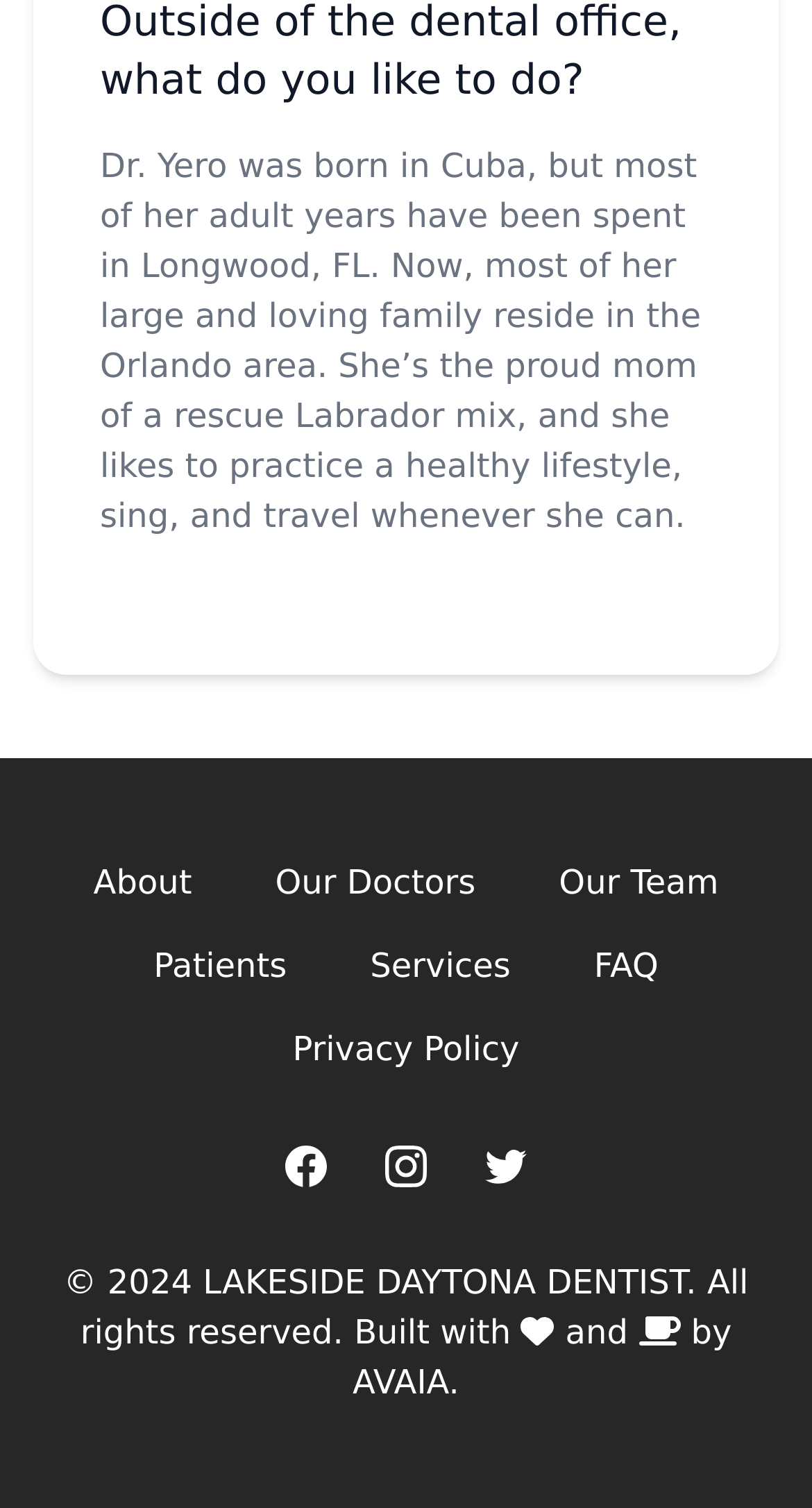What year is the copyright for?
From the screenshot, supply a one-word or short-phrase answer.

2024